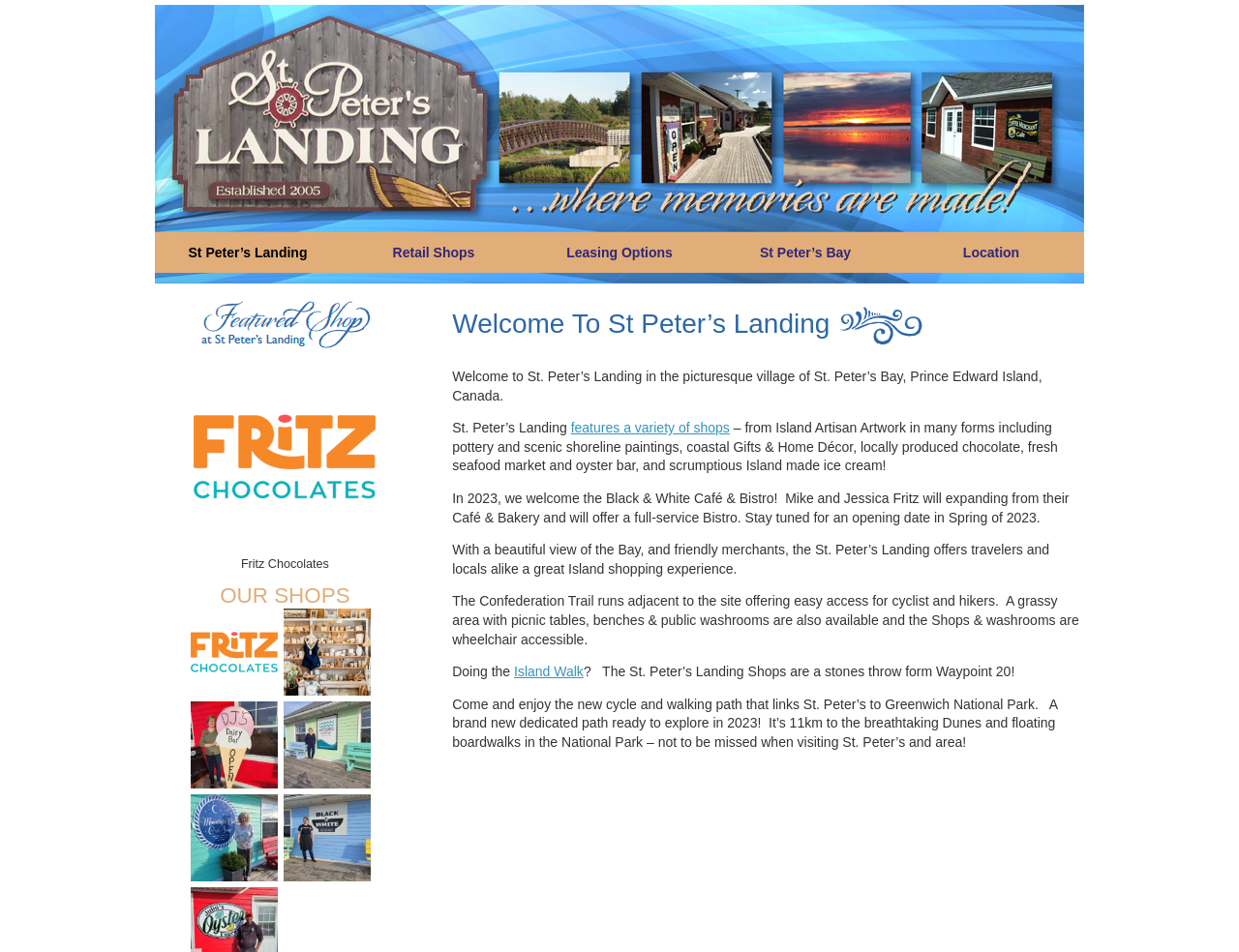Please answer the following question using a single word or phrase: What is the name of the village where St. Peter’s Landing is located?

St. Peter’s Bay